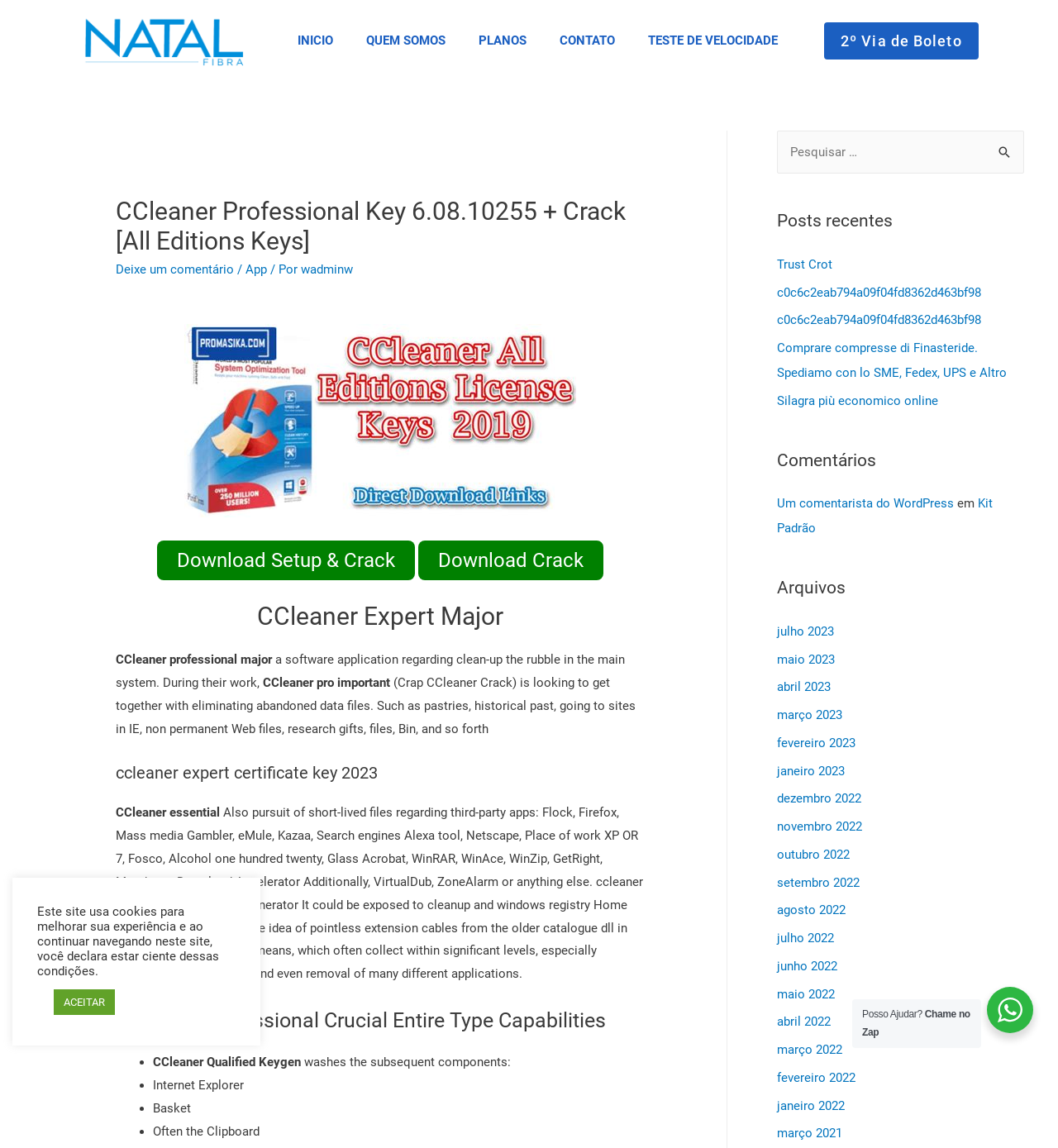Could you locate the bounding box coordinates for the section that should be clicked to accomplish this task: "Click on the 'Posts recentes' link".

[0.734, 0.219, 0.968, 0.36]